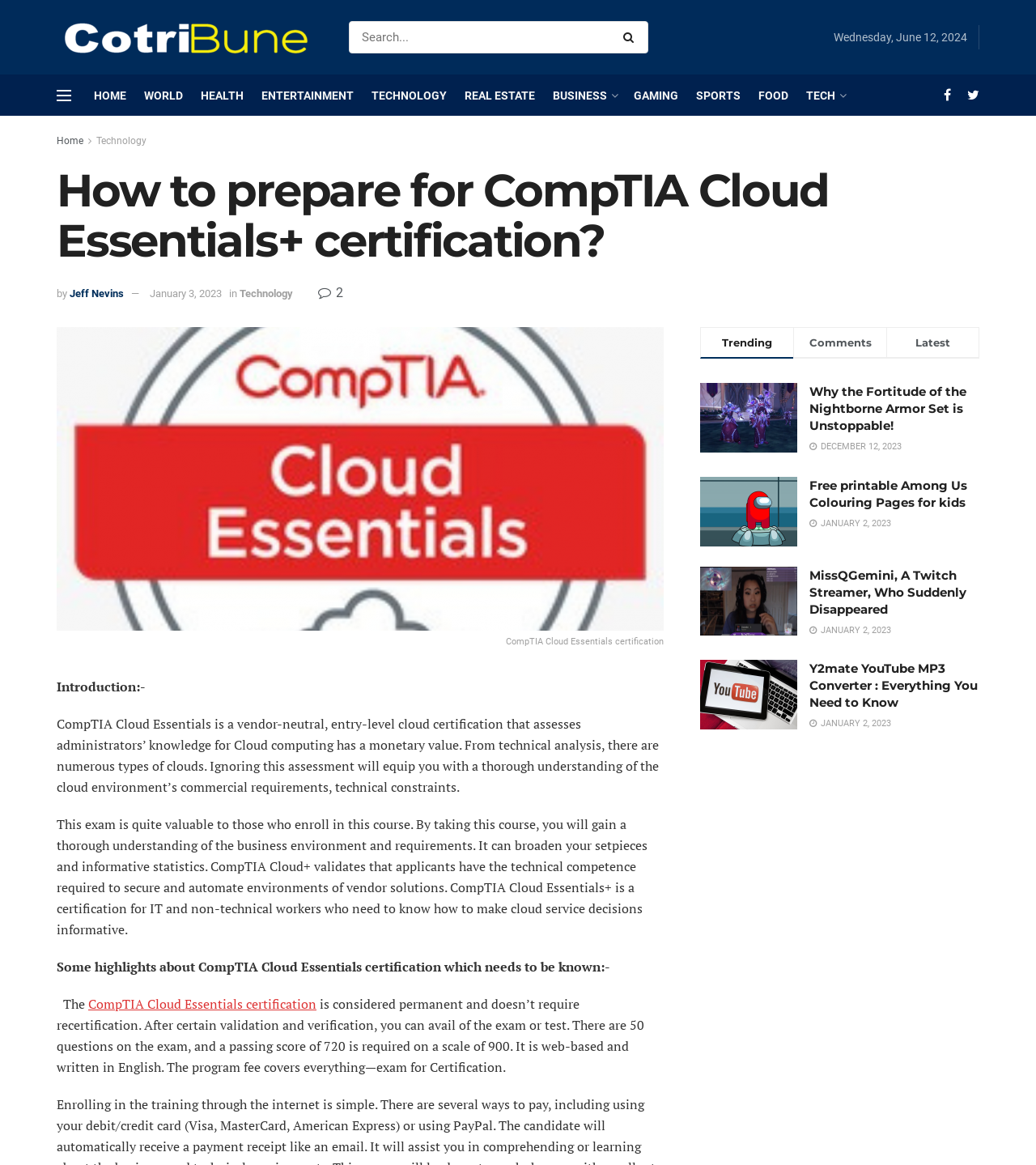Does the CompTIA Cloud Essentials+ certification require recertification?
Please use the image to deliver a detailed and complete answer.

According to the webpage, the CompTIA Cloud Essentials+ certification is considered permanent and does not require recertification, which means that once certified, the individual does not need to recertify.